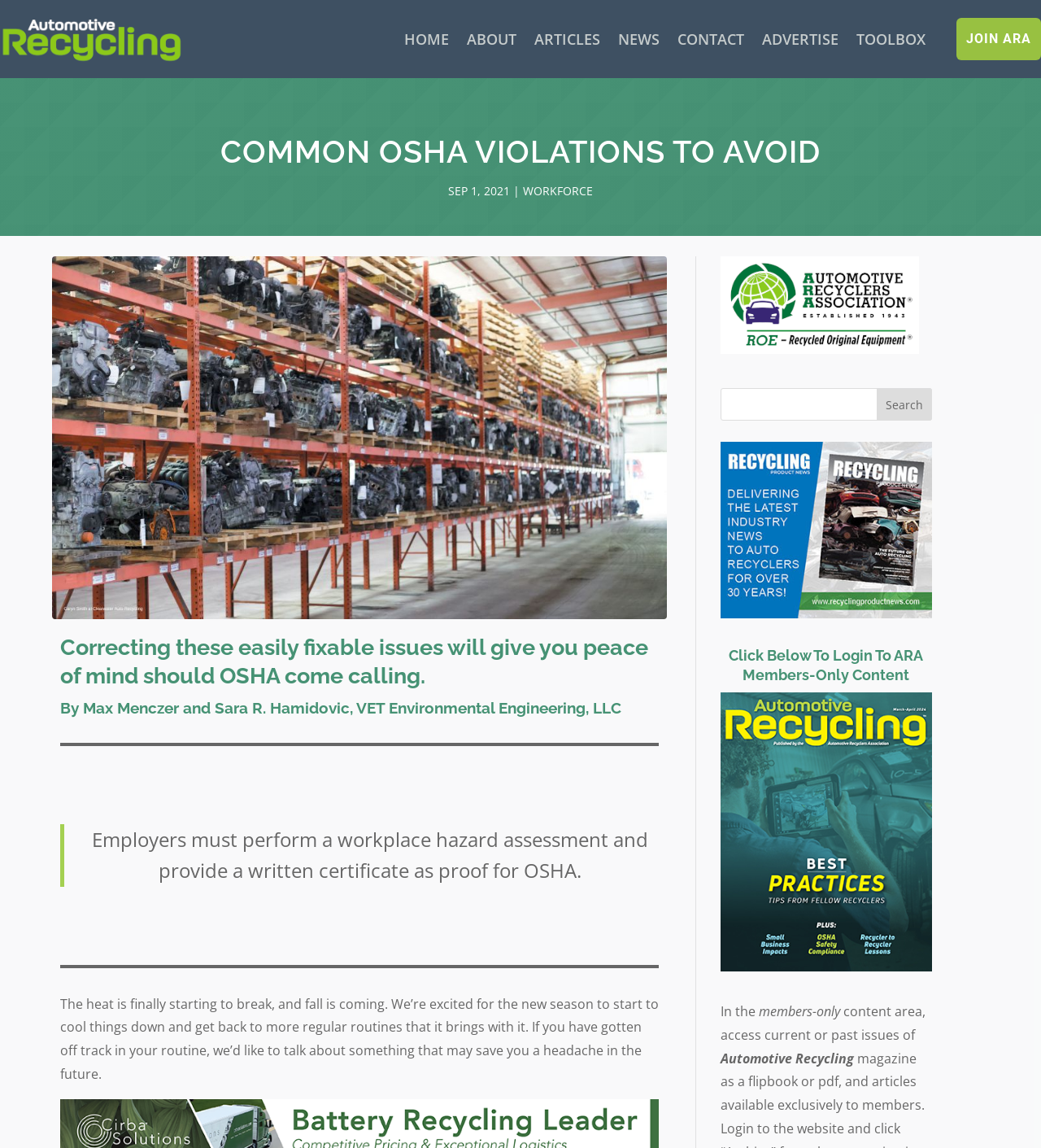Please find the bounding box coordinates of the element that you should click to achieve the following instruction: "Login to ARA Members-Only Content". The coordinates should be presented as four float numbers between 0 and 1: [left, top, right, bottom].

[0.692, 0.834, 0.895, 0.85]